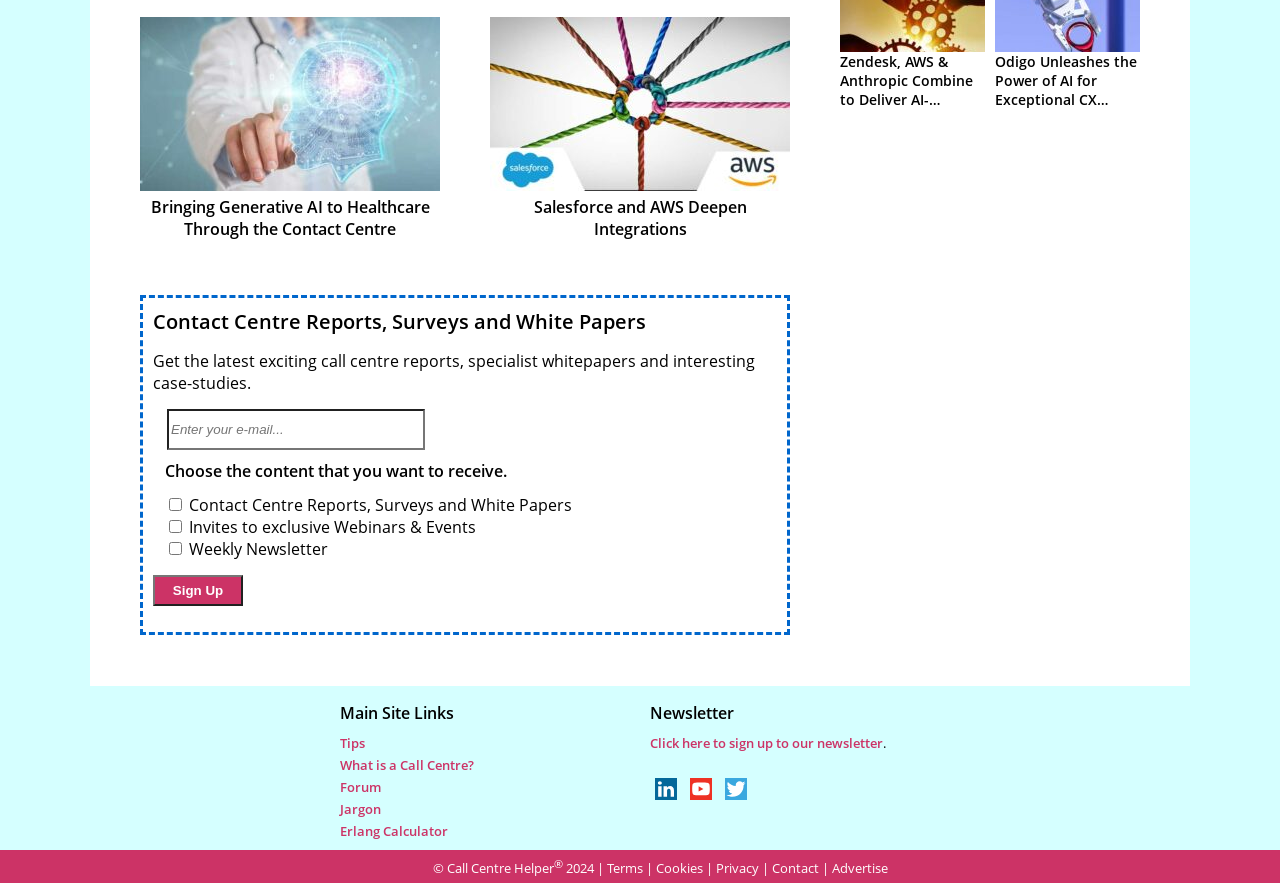Examine the screenshot and answer the question in as much detail as possible: What is the purpose of the textbox?

The textbox is located next to a button that says 'Sign Up', and the label above it says 'Enter your e-mail...'. This suggests that the purpose of the textbox is to enter an email address, likely to sign up for a newsletter or receive updates.